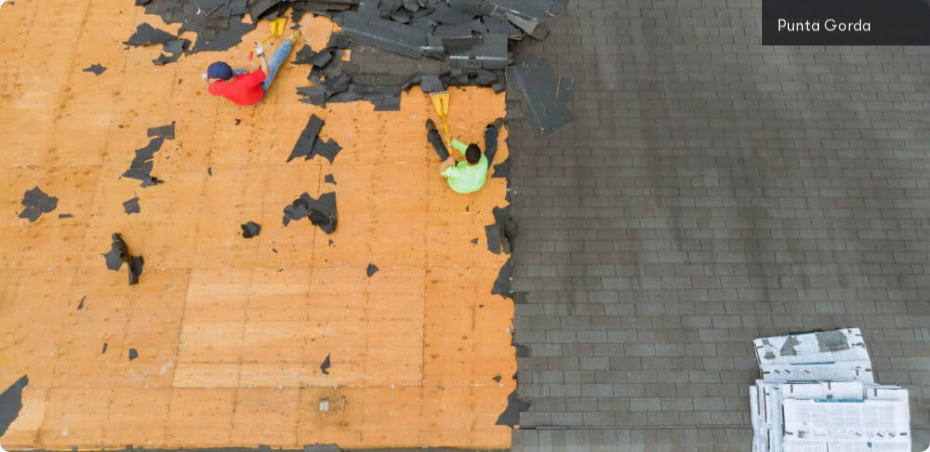Answer the following query with a single word or phrase:
What is the material of the newly exposed section of the roof?

wooden planks